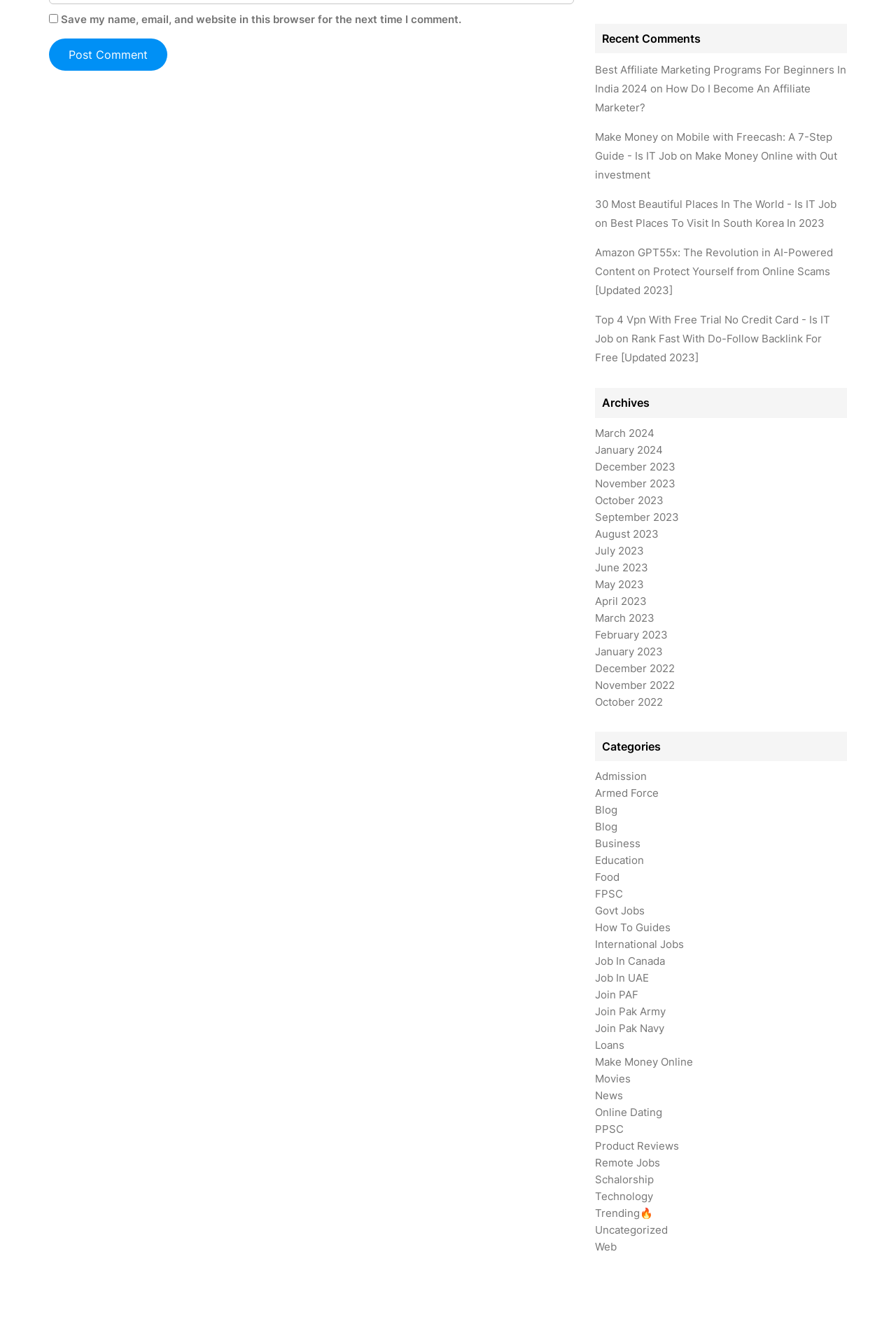Determine the bounding box for the HTML element described here: "Online Dating". The coordinates should be given as [left, top, right, bottom] with each number being a float between 0 and 1.

[0.664, 0.792, 0.739, 0.802]